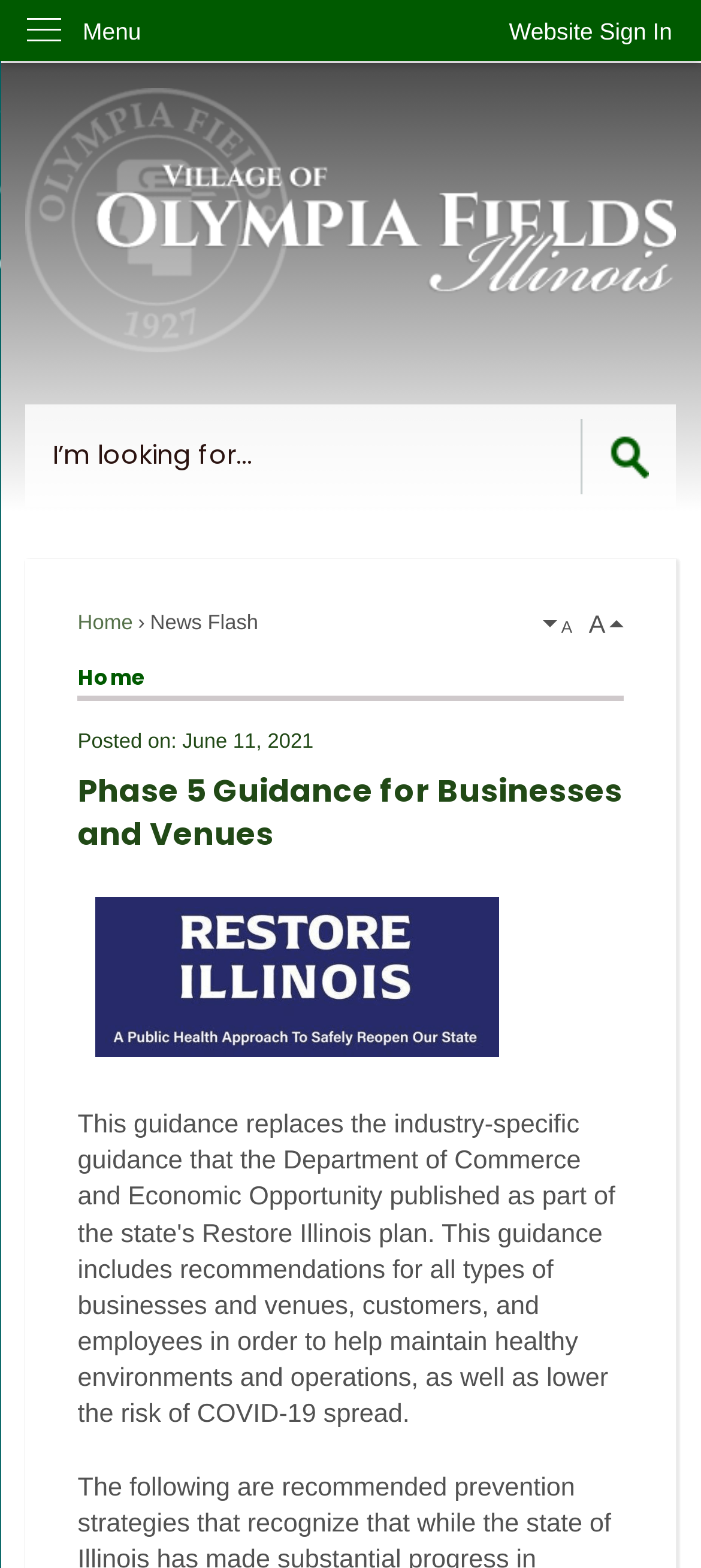Show me the bounding box coordinates of the clickable region to achieve the task as per the instruction: "Skip to main content".

[0.0, 0.0, 0.042, 0.019]